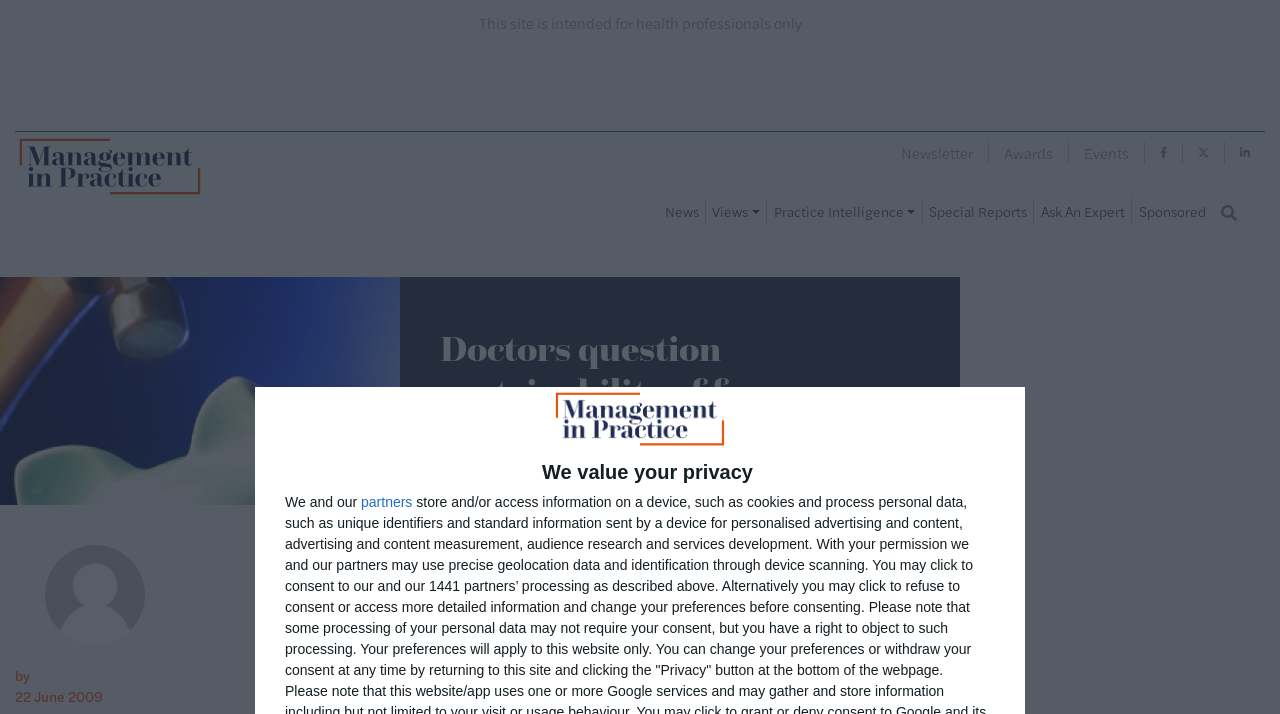Find the bounding box coordinates of the element to click in order to complete this instruction: "Click the 'Awards' link". The bounding box coordinates must be four float numbers between 0 and 1, denoted as [left, top, right, bottom].

[0.784, 0.198, 0.823, 0.228]